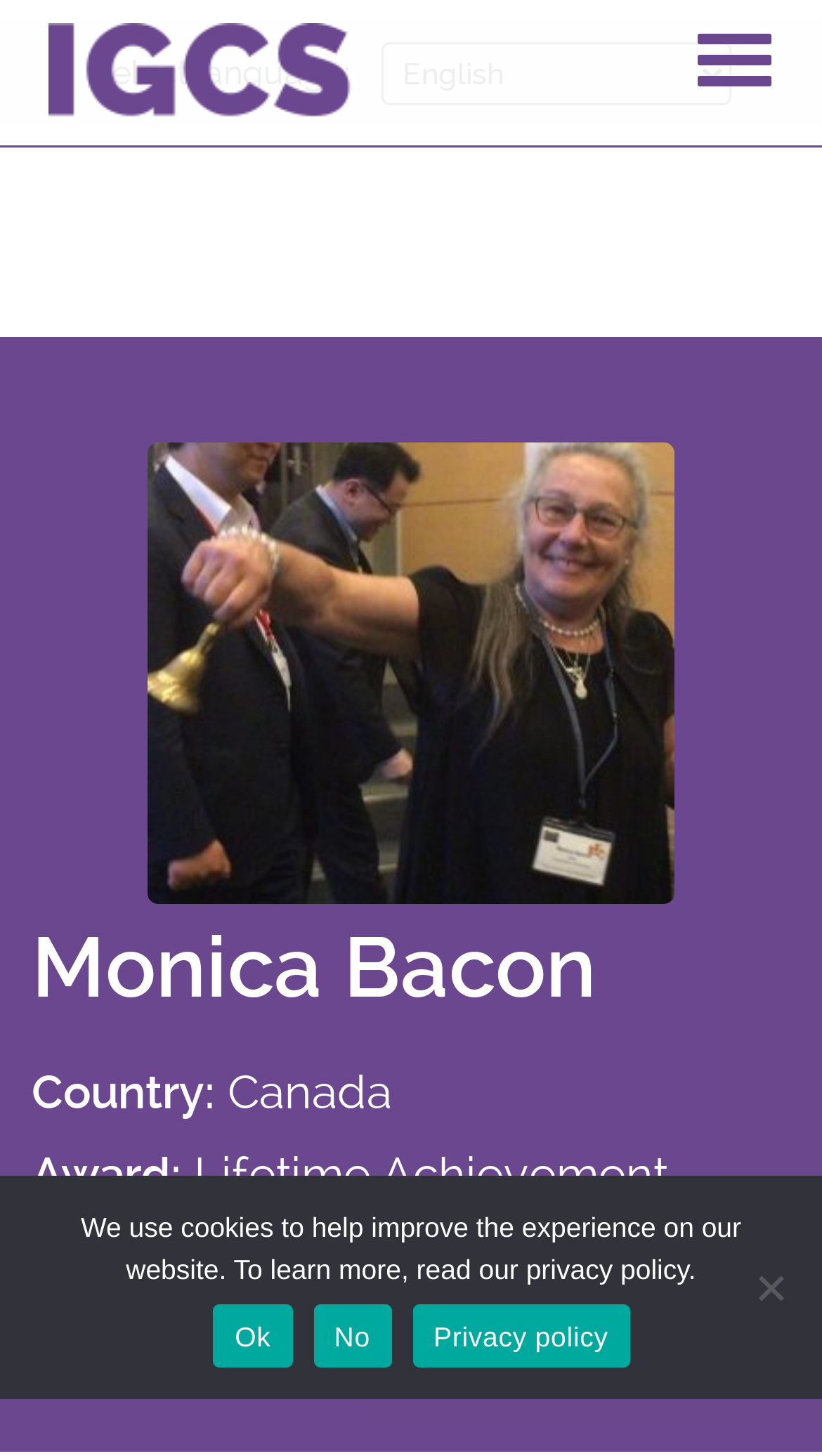Please specify the bounding box coordinates for the clickable region that will help you carry out the instruction: "Click on Login / Create Account".

[0.06, 0.556, 0.94, 0.588]